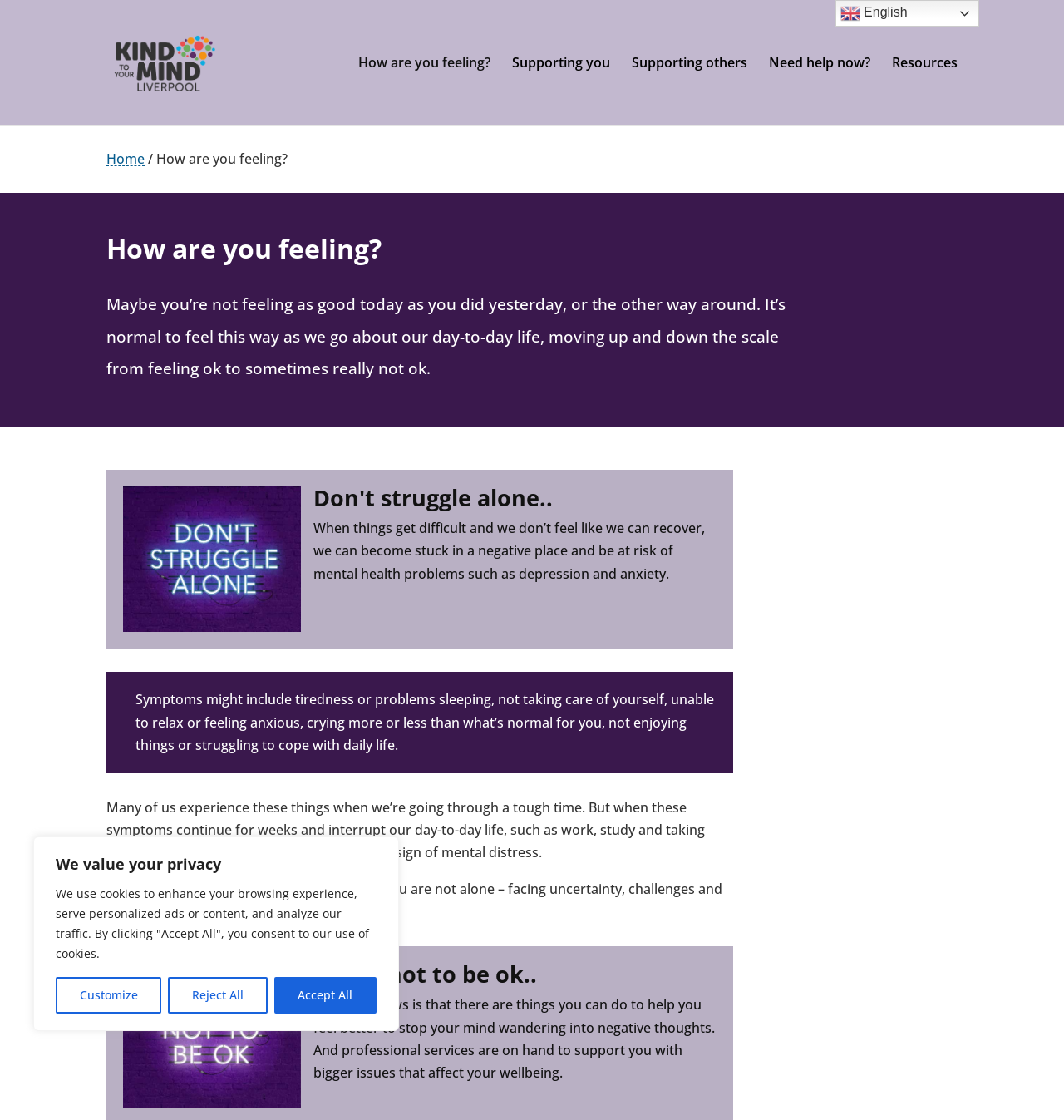Can you find the bounding box coordinates for the element that needs to be clicked to execute this instruction: "Click the 'Resources' link"? The coordinates should be given as four float numbers between 0 and 1, i.e., [left, top, right, bottom].

[0.838, 0.05, 0.9, 0.111]